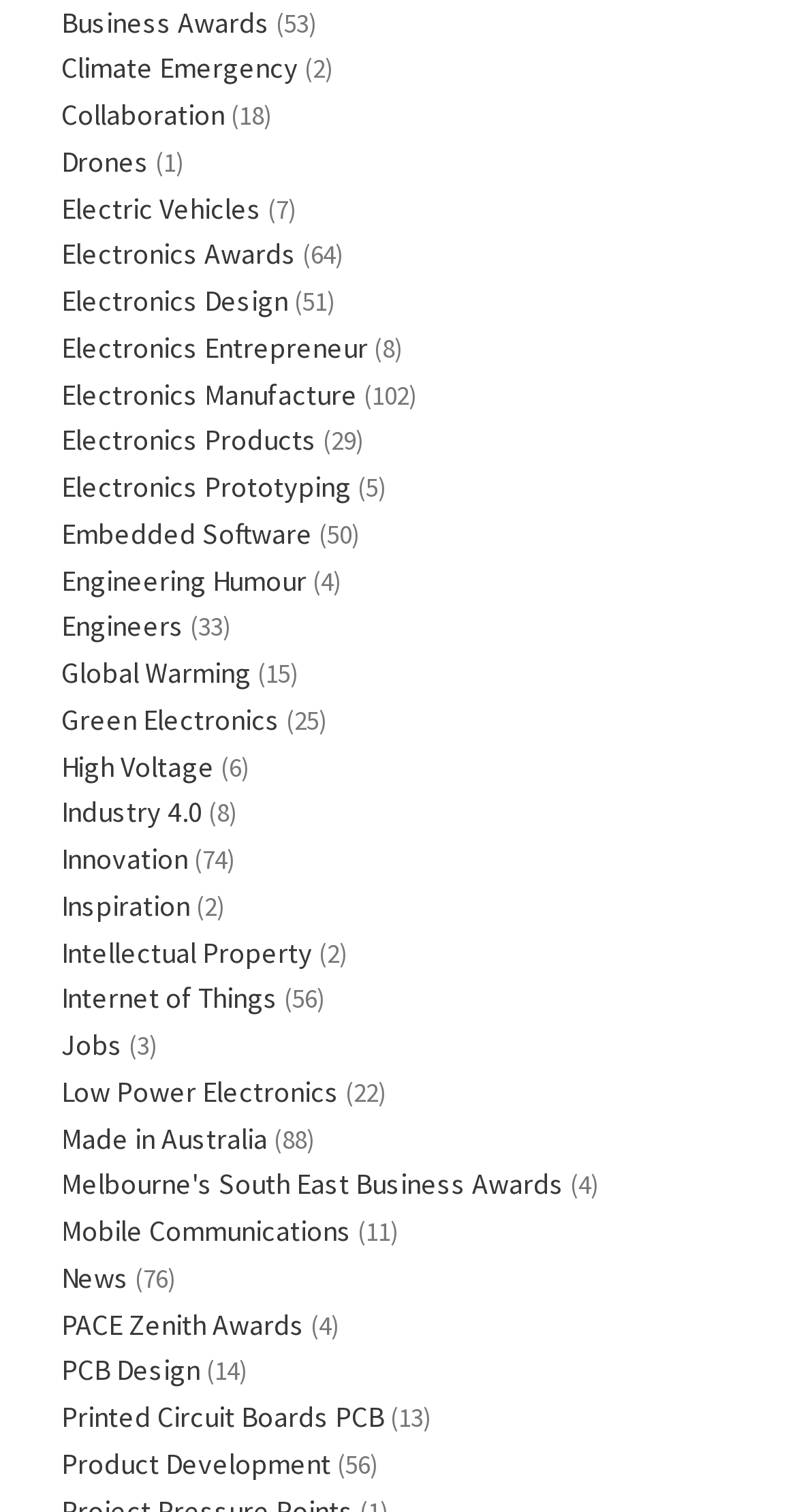Could you find the bounding box coordinates of the clickable area to complete this instruction: "Explore Electronics Awards"?

[0.077, 0.156, 0.372, 0.18]